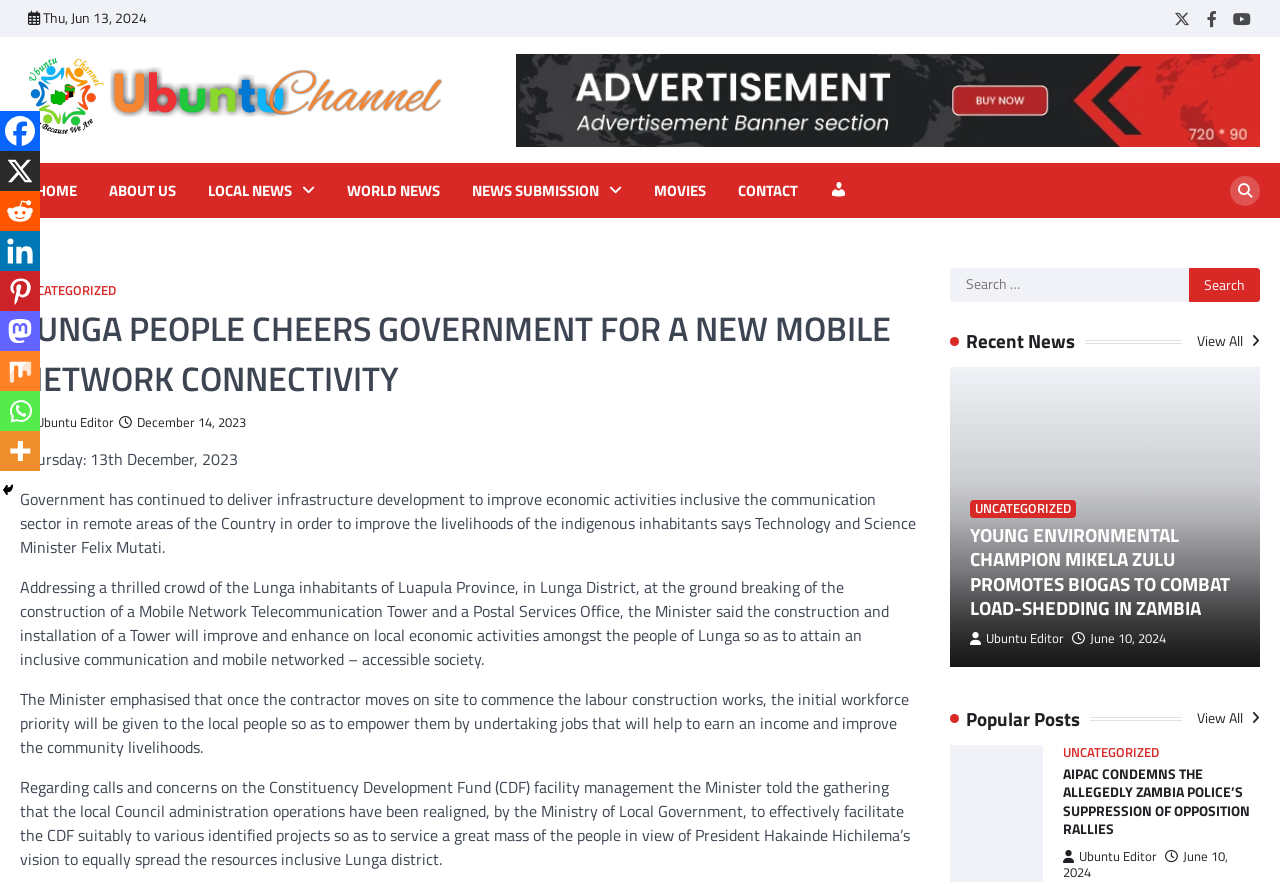Please locate and generate the primary heading on this webpage.

LUNGA PEOPLE CHEERS GOVERNMENT FOR A NEW MOBILE NETWORK CONNECTIVITY